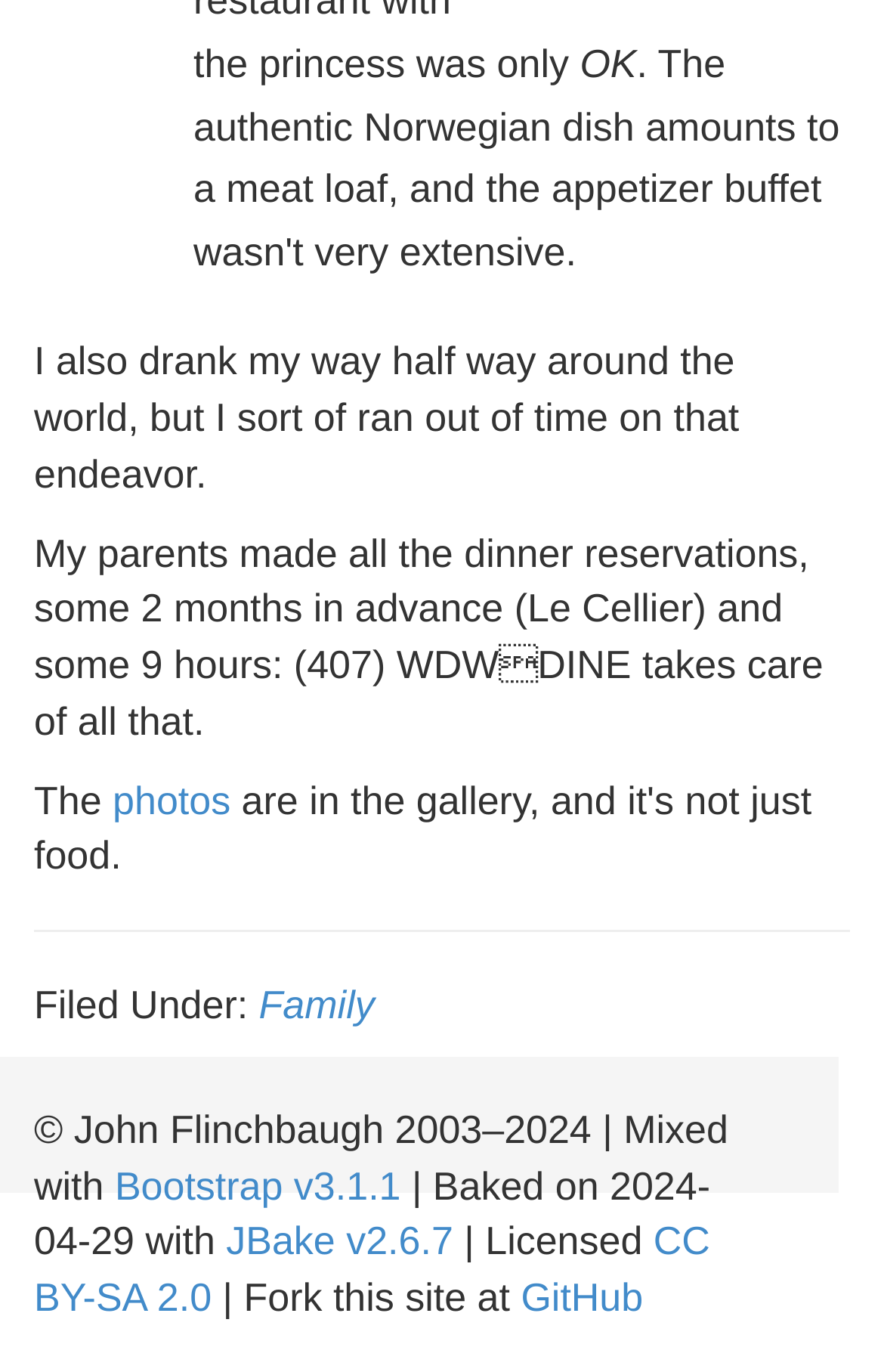Find the bounding box coordinates for the UI element whose description is: "photos". The coordinates should be four float numbers between 0 and 1, in the format [left, top, right, bottom].

[0.127, 0.566, 0.261, 0.599]